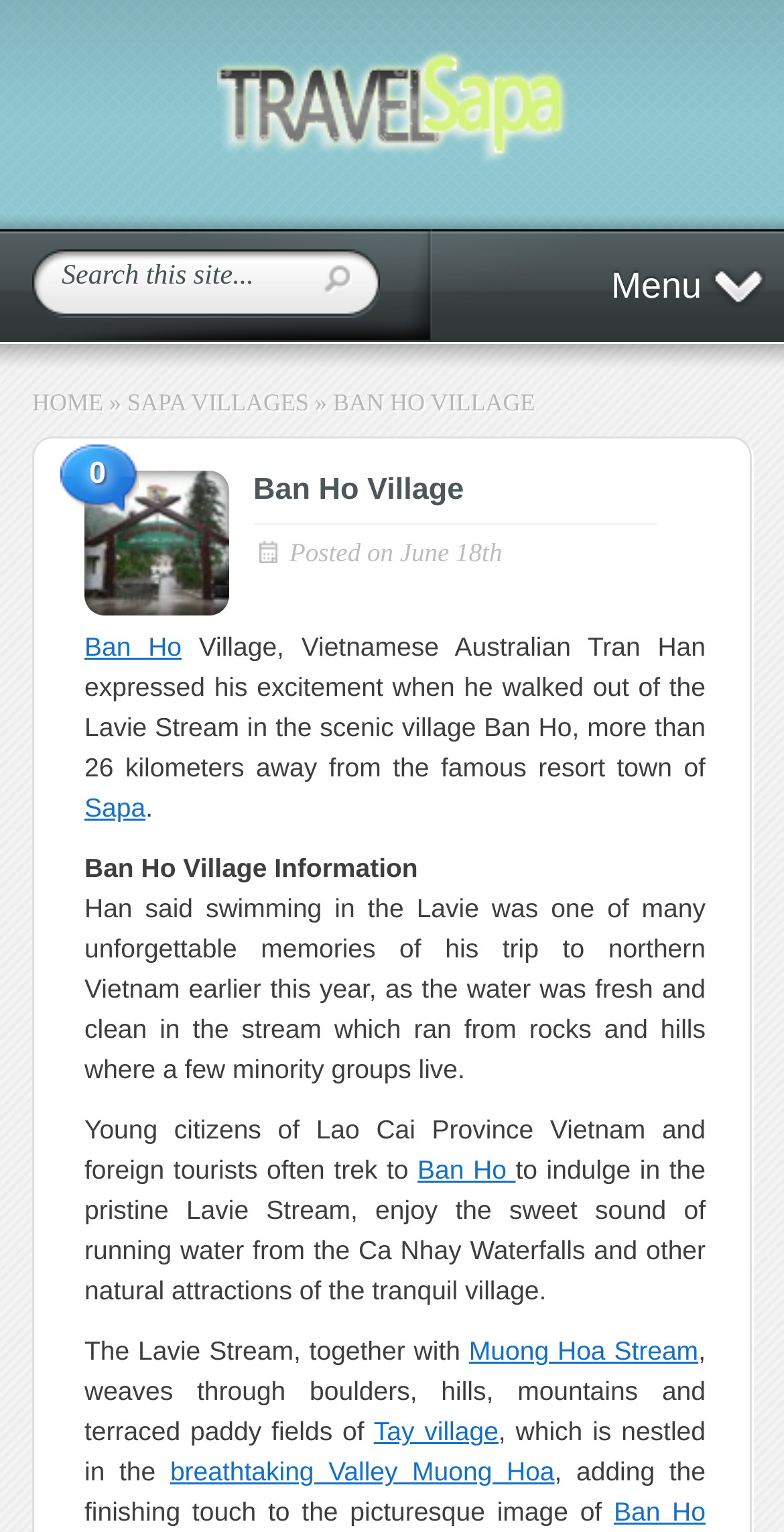Identify the bounding box coordinates of the section to be clicked to complete the task described by the following instruction: "Click HOME". The coordinates should be four float numbers between 0 and 1, formatted as [left, top, right, bottom].

[0.041, 0.248, 0.132, 0.267]